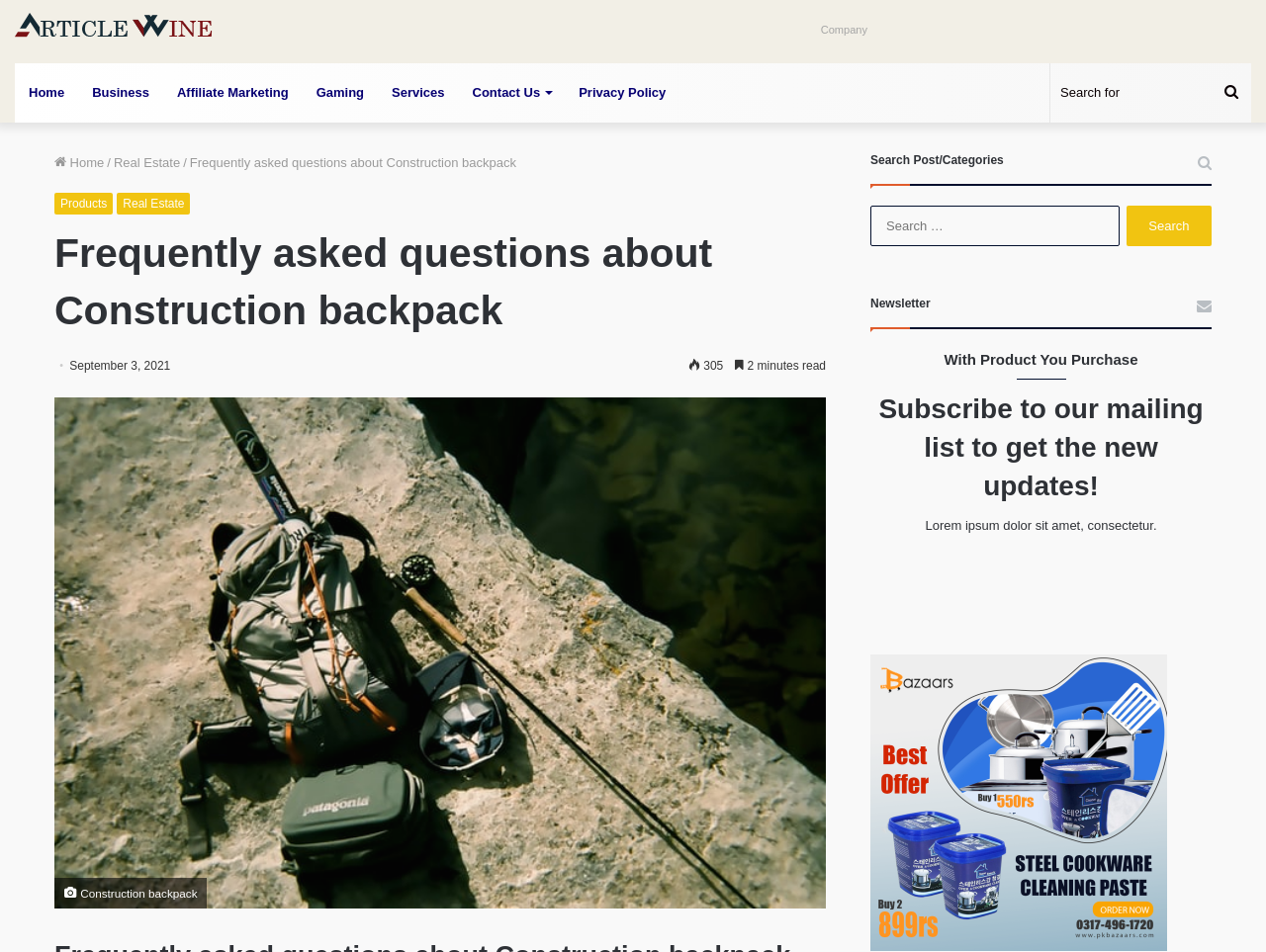Identify the headline of the webpage and generate its text content.

Frequently asked questions about Construction backpack